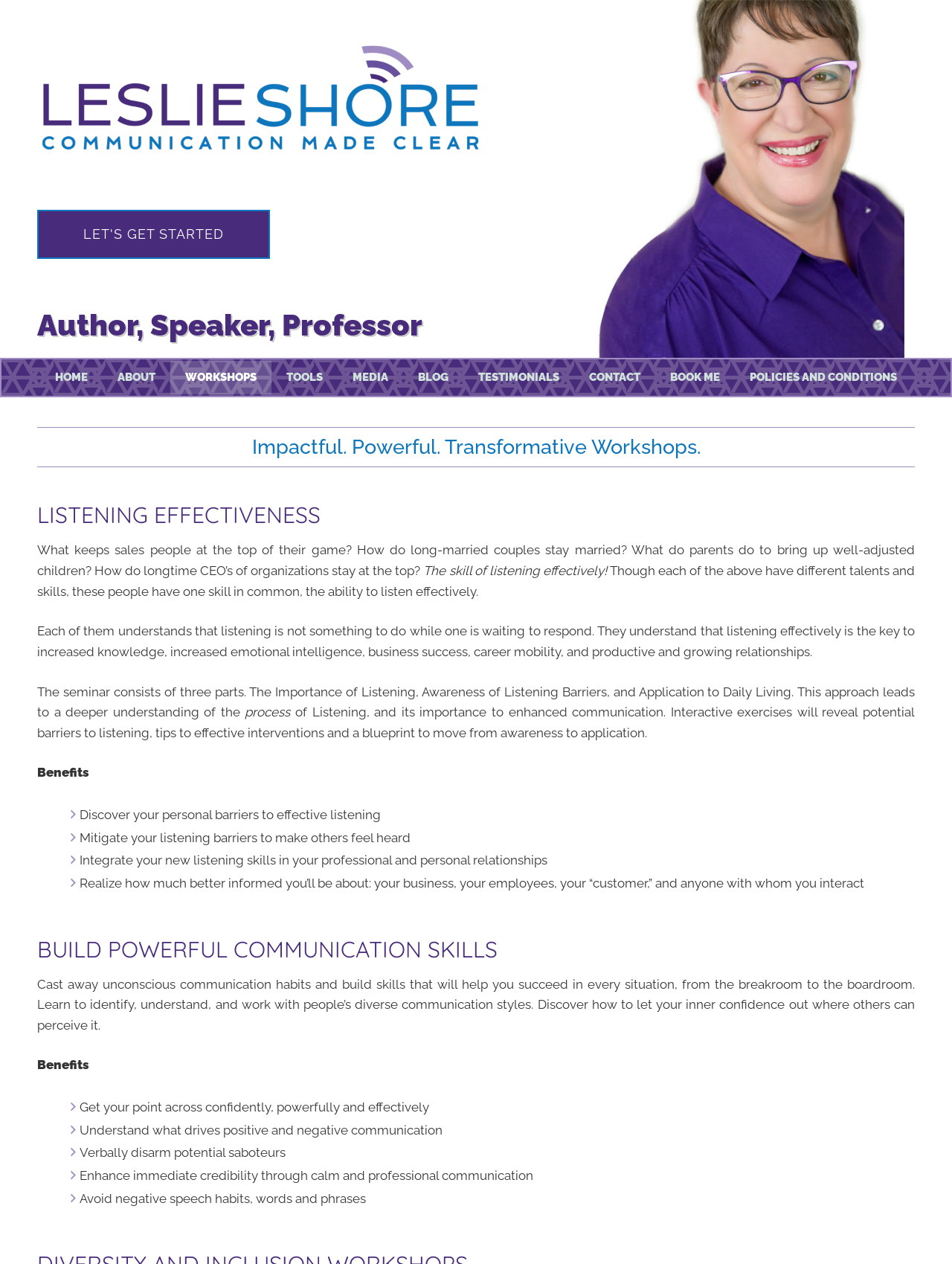Mark the bounding box of the element that matches the following description: "Book Me".

[0.688, 0.285, 0.772, 0.312]